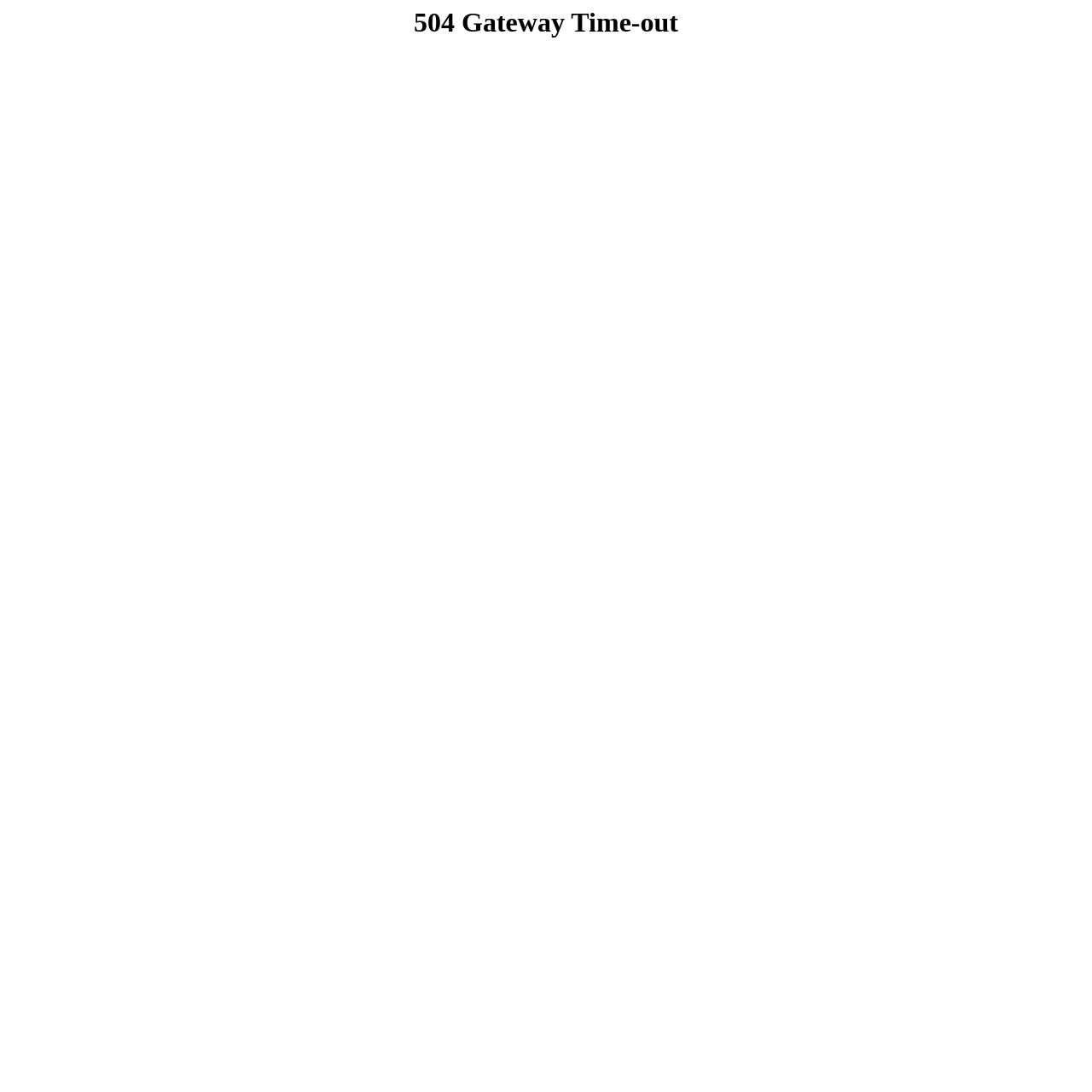What is the text of the webpage's headline?

504 Gateway Time-out